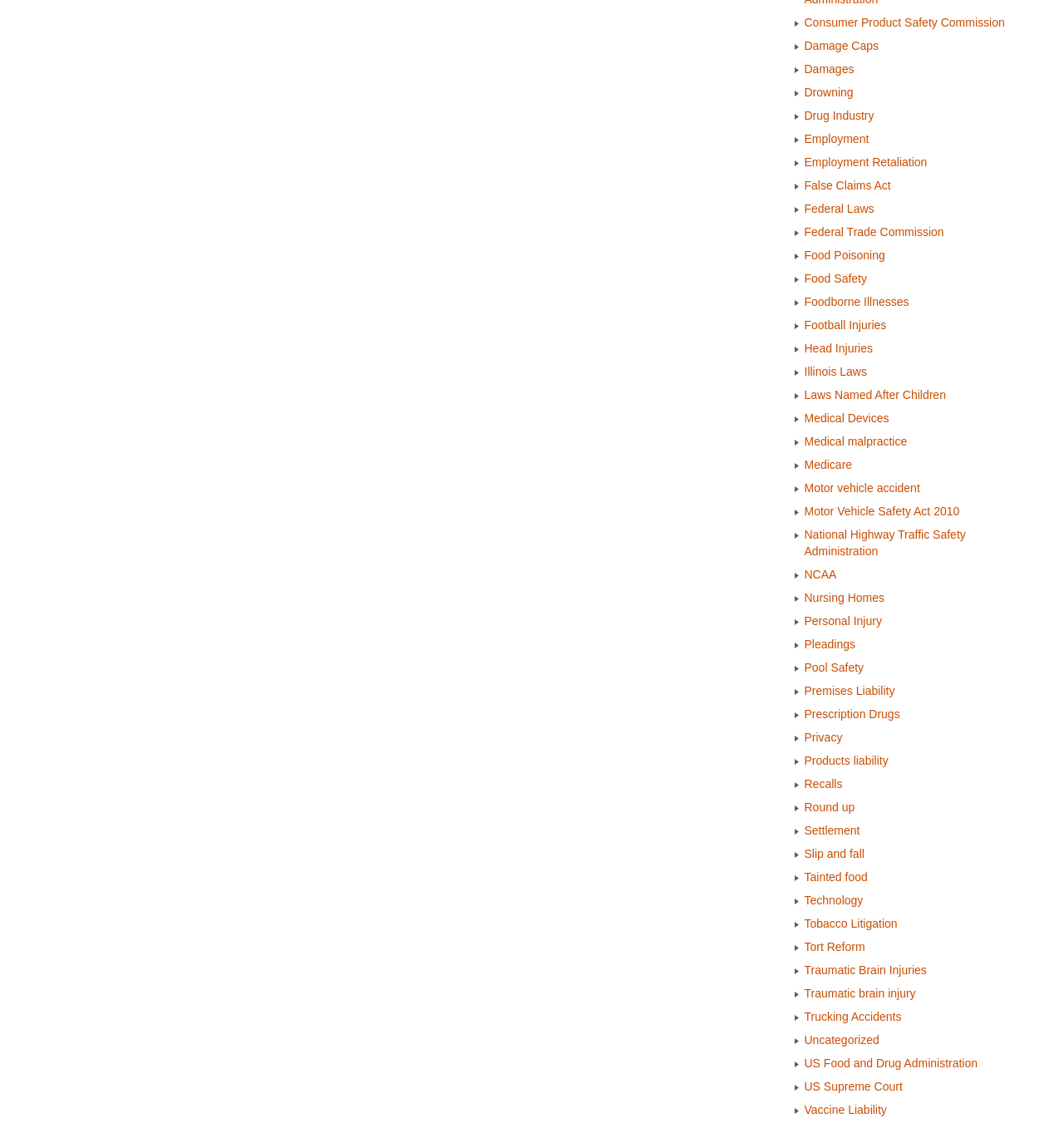Determine the bounding box coordinates of the target area to click to execute the following instruction: "Learn about 'Medical malpractice'."

[0.756, 0.385, 0.853, 0.397]